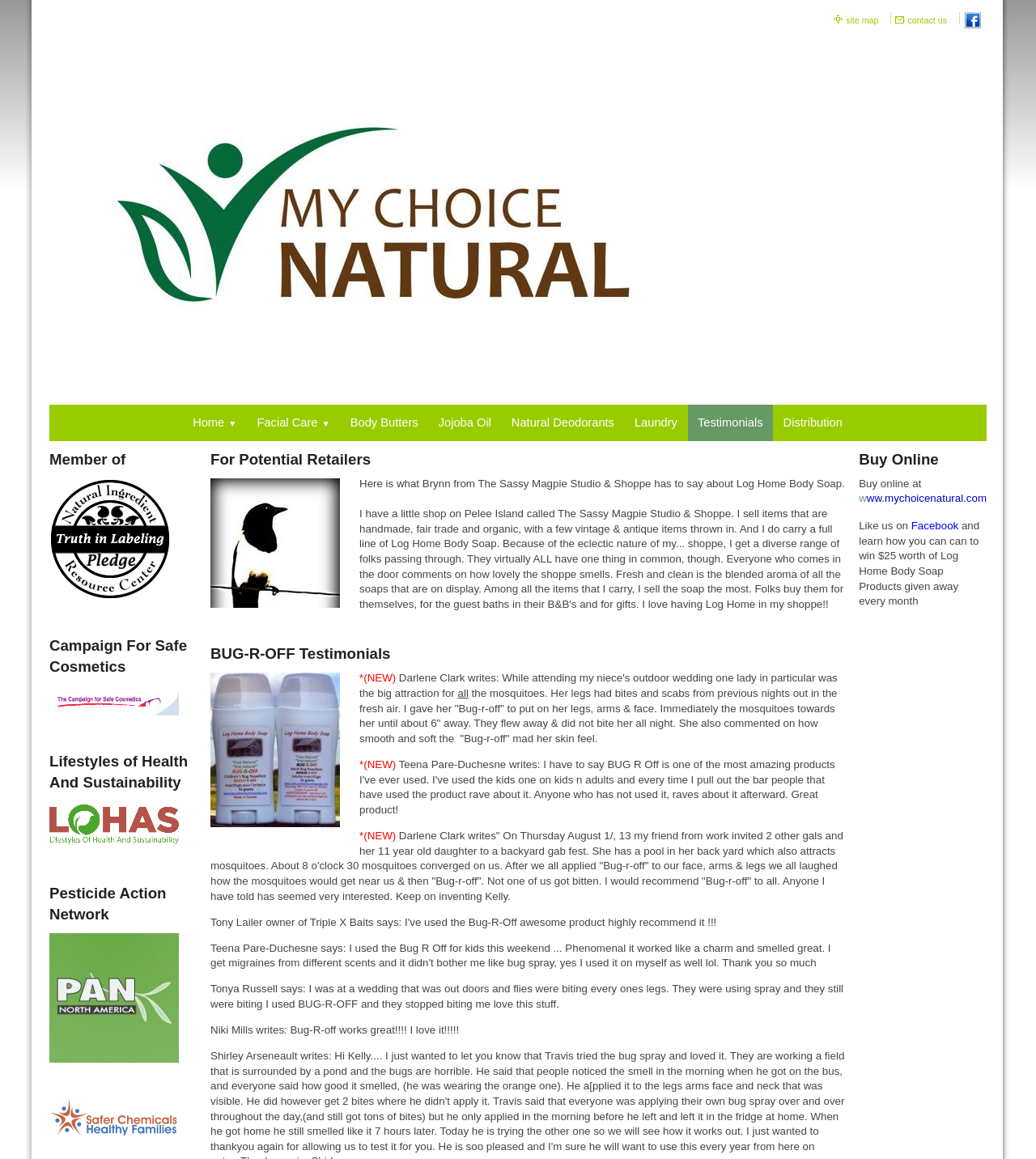Please determine the bounding box coordinates for the element that should be clicked to follow these instructions: "click Testimonials".

[0.664, 0.349, 0.746, 0.38]